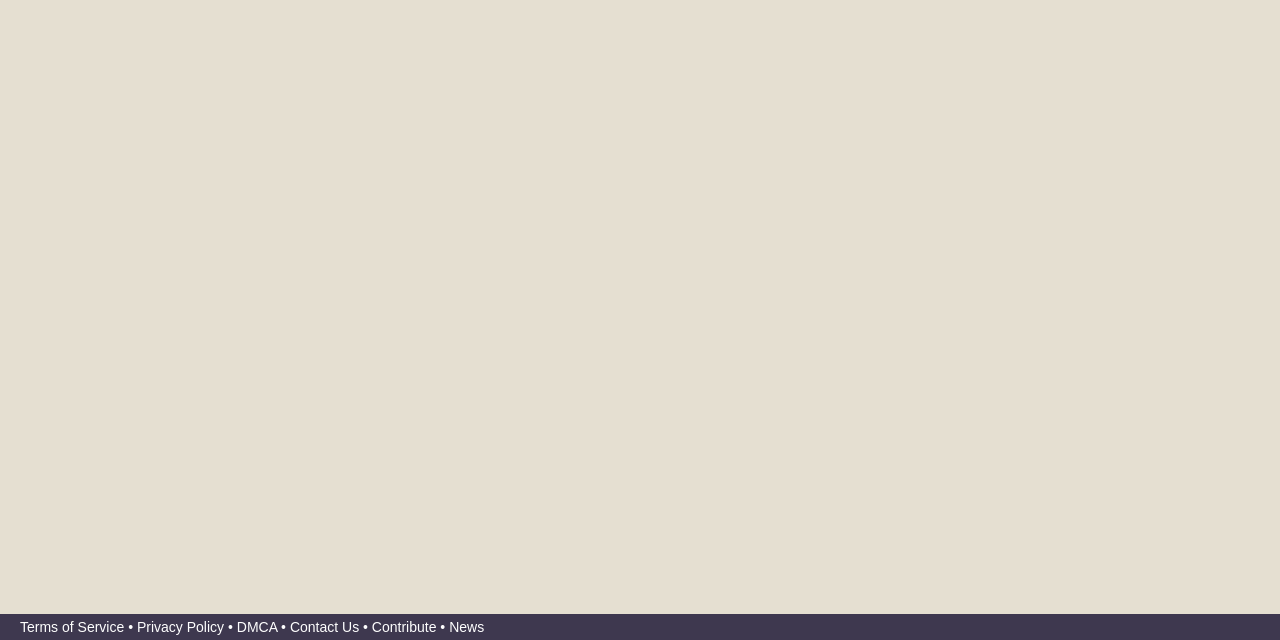Using the element description alt="Kysona M600 Software", predict the bounding box coordinates for the UI element. Provide the coordinates in (top-left x, top-left y, bottom-right x, bottom-right y) format with values ranging from 0 to 1.

None